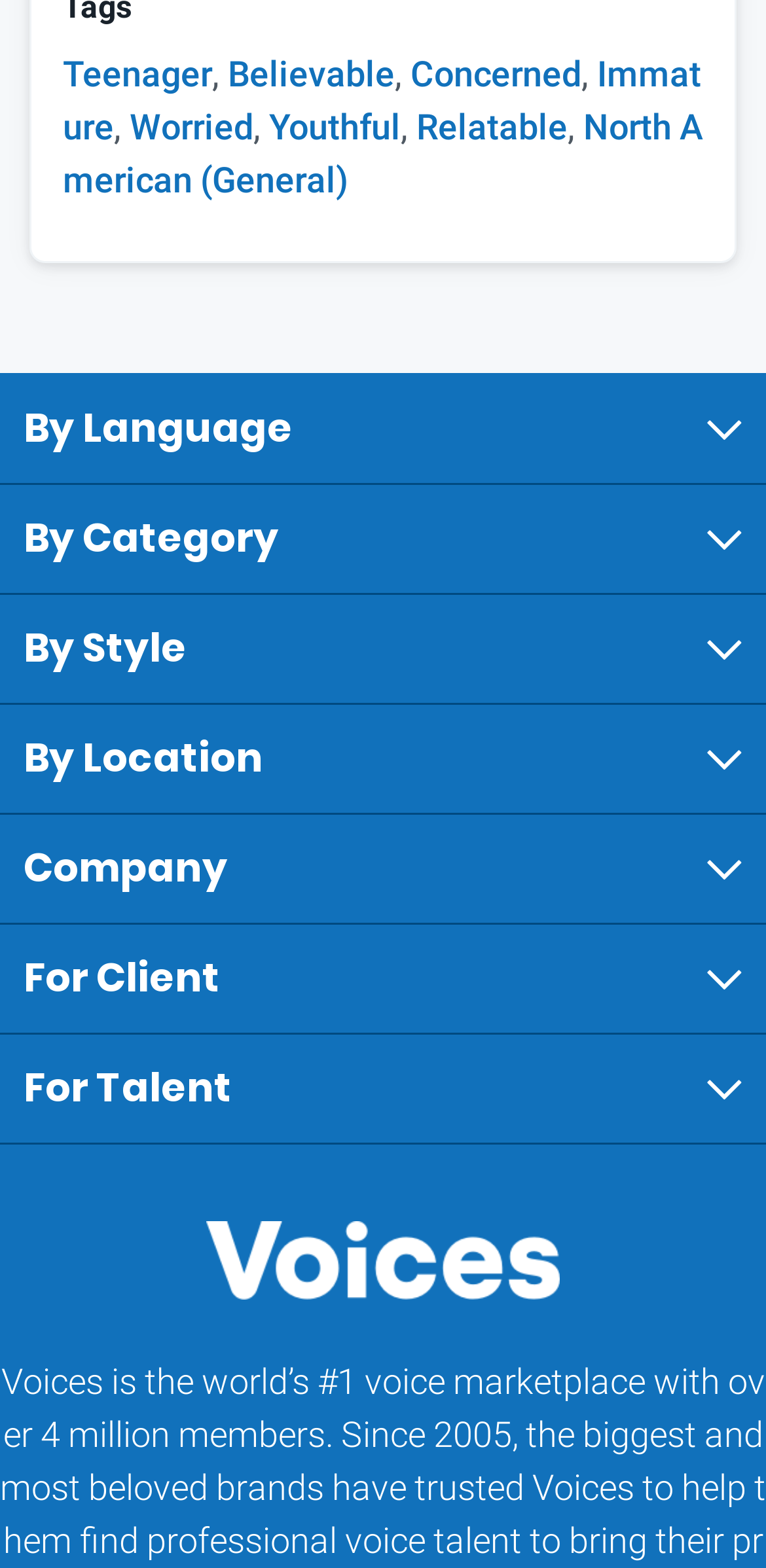Please identify the bounding box coordinates of the element that needs to be clicked to execute the following command: "View Video Narration". Provide the bounding box using four float numbers between 0 and 1, formatted as [left, top, right, bottom].

[0.0, 0.378, 0.323, 0.434]